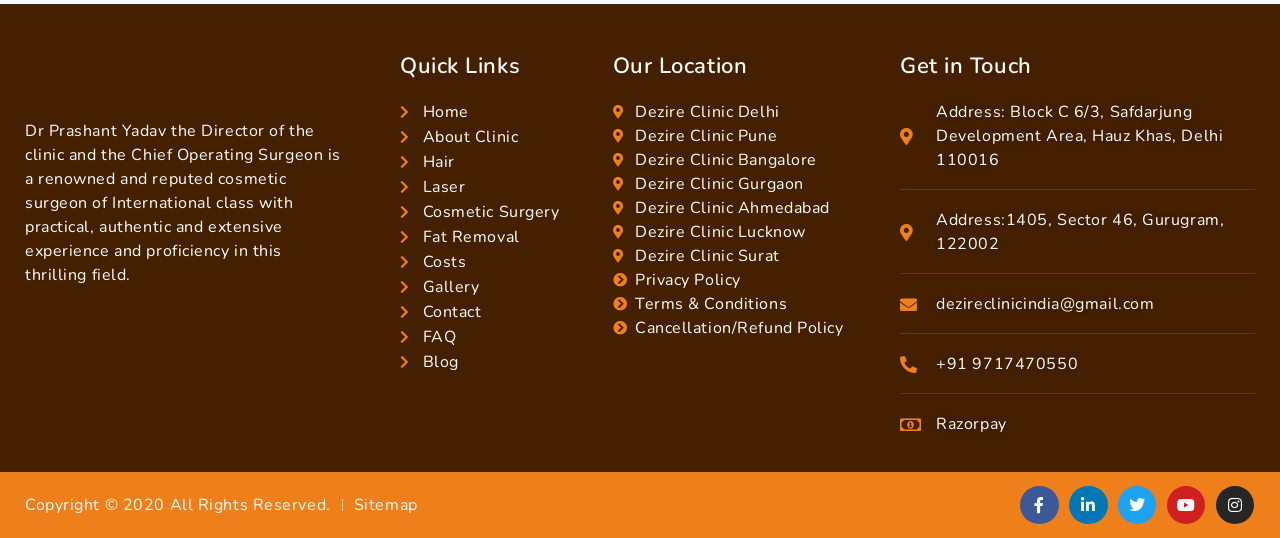Answer the following in one word or a short phrase: 
What is Dr. Prashant Yadav's profession?

Cosmetic surgeon